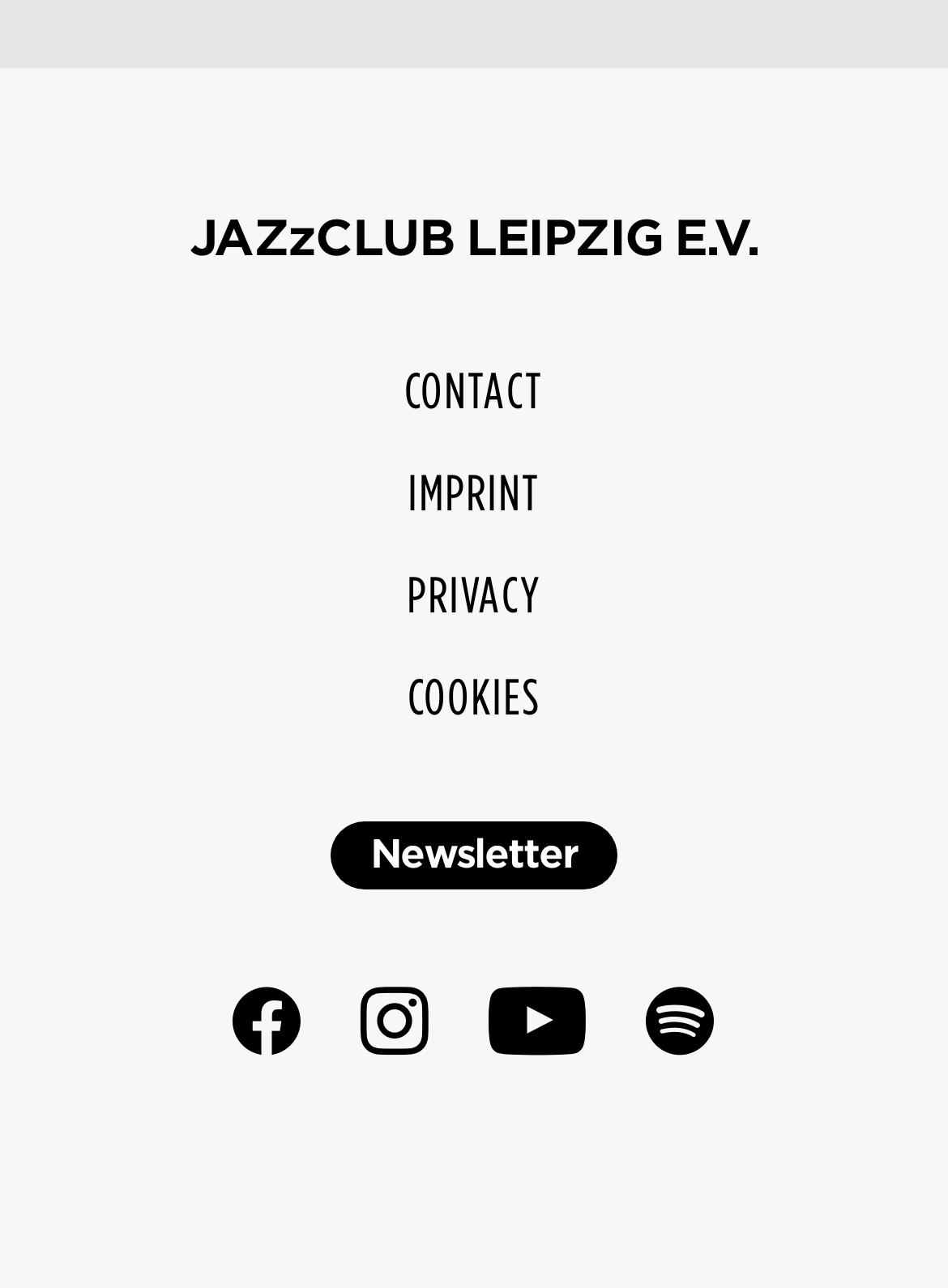Based on the image, please respond to the question with as much detail as possible:
How many links are there in the footer?

There are five links in the footer, which are CONTACT, IMPRINT, PRIVACY, COOKIES, and Newsletter.